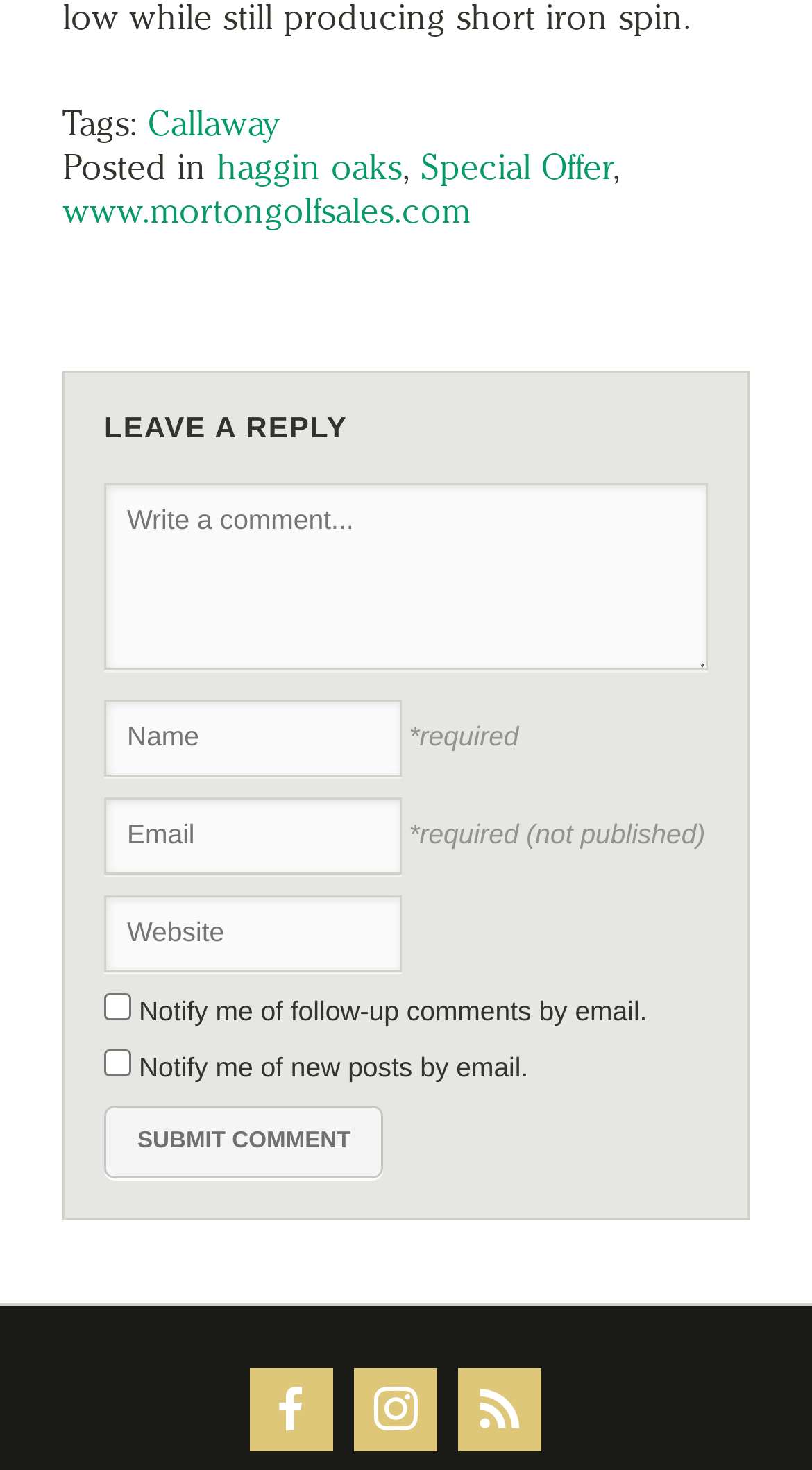What is the purpose of the links at the bottom of the webpage?
Identify the answer in the screenshot and reply with a single word or phrase.

To navigate to related pages